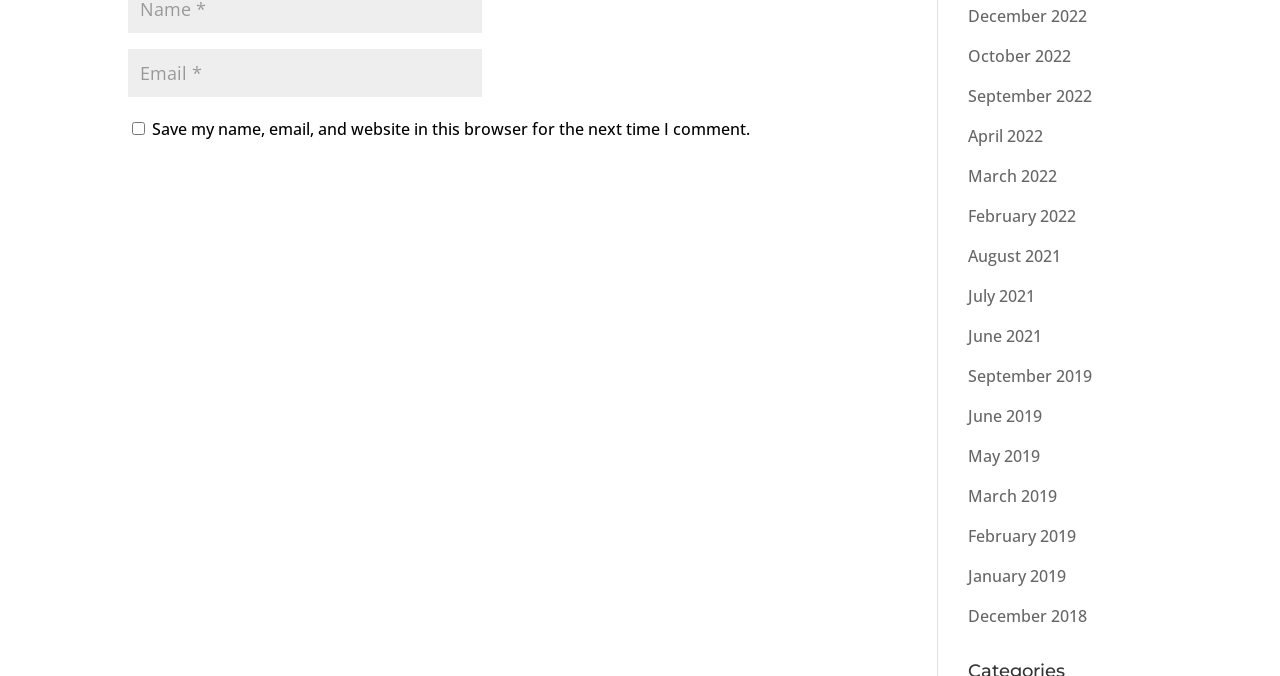Highlight the bounding box coordinates of the element that should be clicked to carry out the following instruction: "Enter email address". The coordinates must be given as four float numbers ranging from 0 to 1, i.e., [left, top, right, bottom].

[0.1, 0.073, 0.377, 0.144]